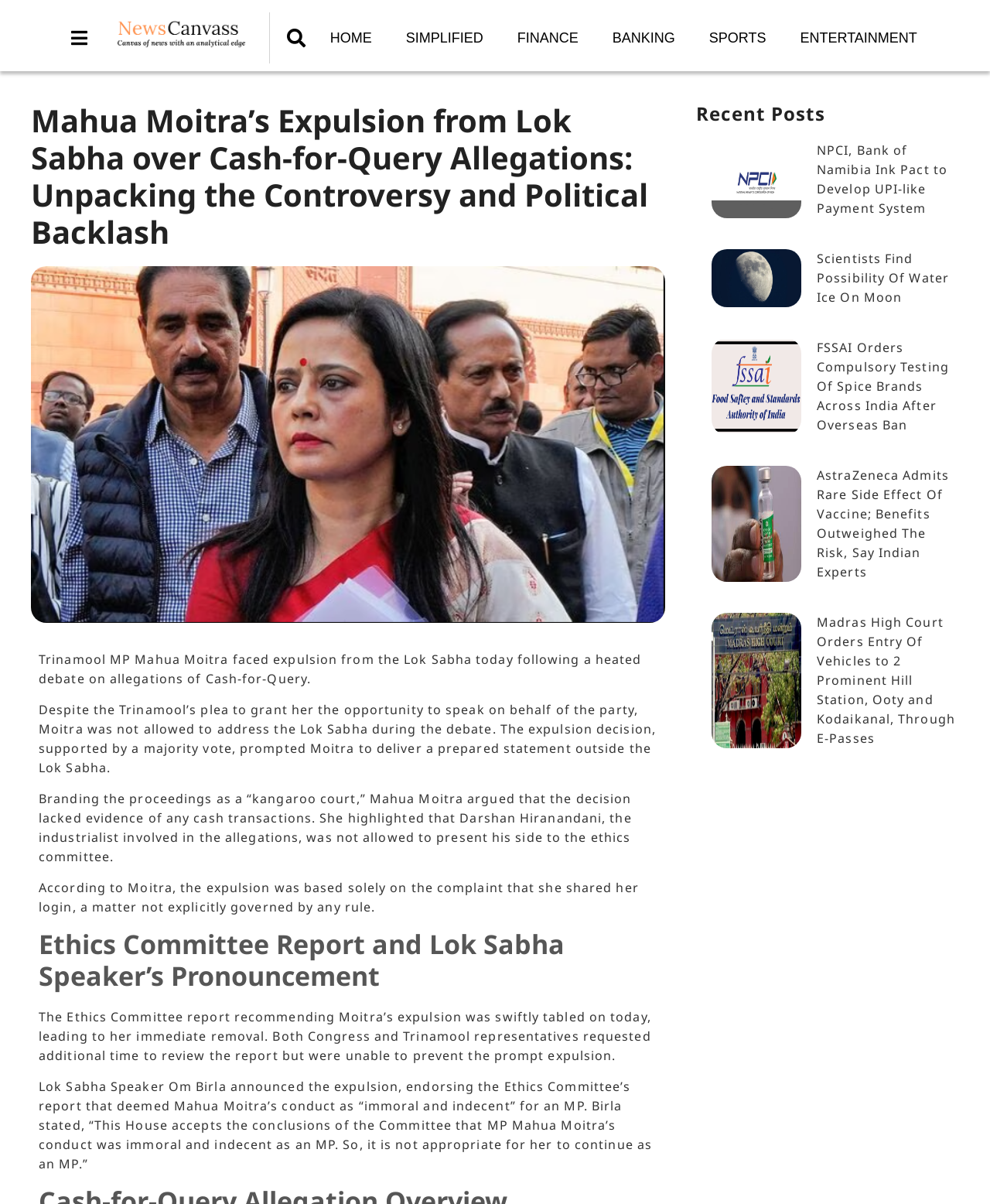Locate the coordinates of the bounding box for the clickable region that fulfills this instruction: "Search for something".

[0.272, 0.017, 0.316, 0.046]